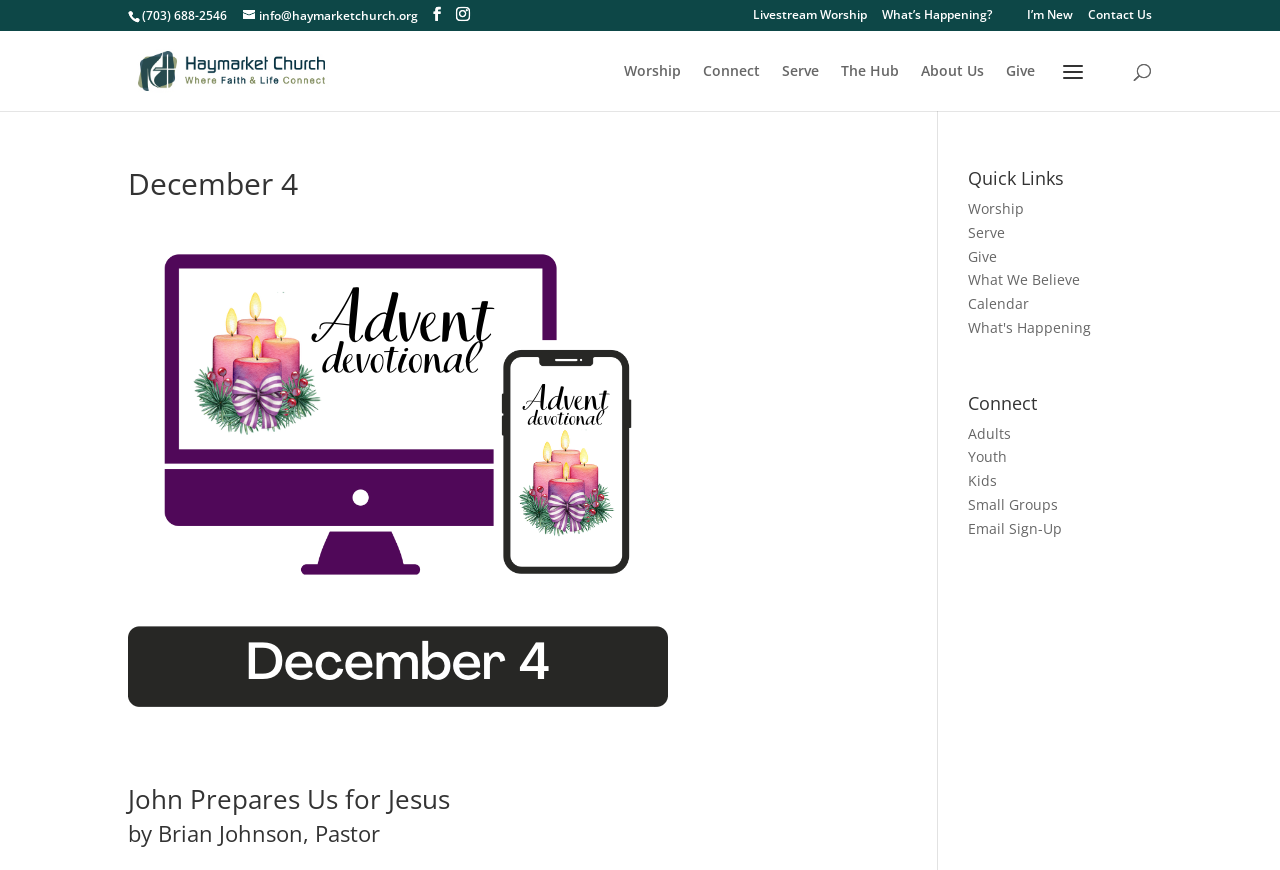Kindly determine the bounding box coordinates of the area that needs to be clicked to fulfill this instruction: "Watch the livestream worship".

[0.588, 0.01, 0.677, 0.034]